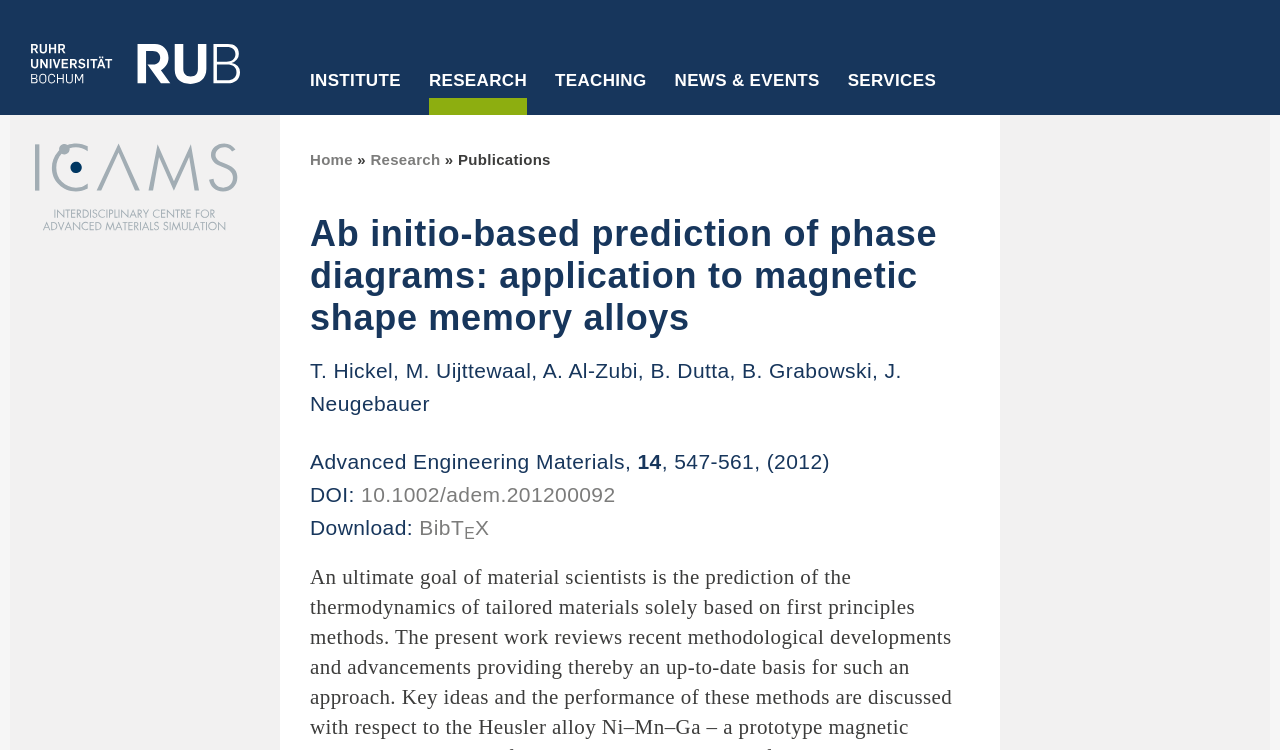Please study the image and answer the question comprehensively:
How many authors are listed for the publication?

The authors of the publication can be found in the main content area of the webpage, where a static text element is located. The static text element contains the text 'T. Hickel, M. Uijttewaal, A. Al-Zubi, B. Dutta, B. Grabowski, J. Neugebauer' which lists 7 authors for the publication.